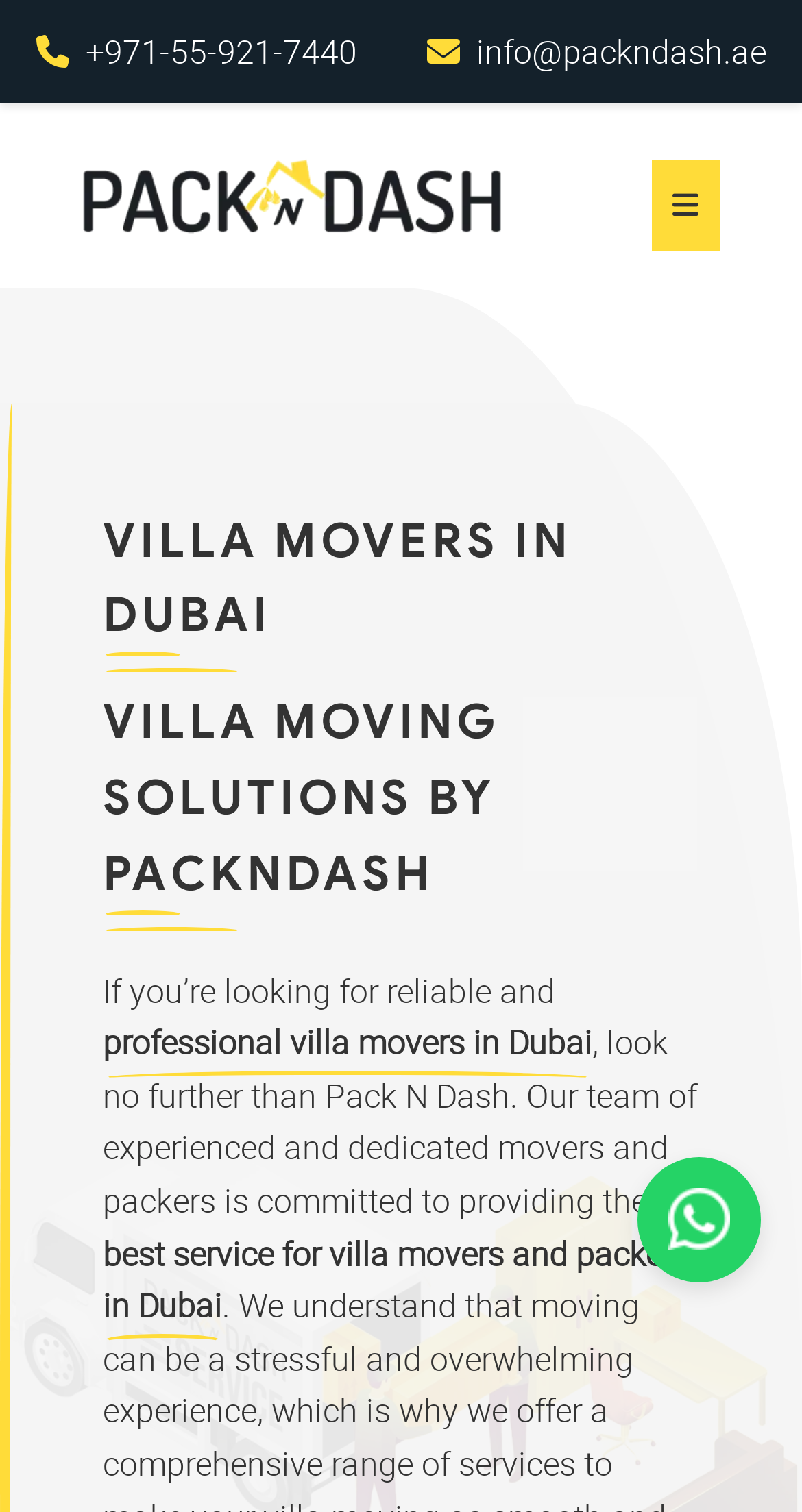Describe every aspect of the webpage comprehensively.

The webpage is about villa movers in Dubai, specifically promoting the services of PacknDash. At the top left corner, there is a logo of PacknDash, which is an image. Below the logo, there are two headings: "VILLA MOVERS IN DUBAI" and "VILLA MOVING SOLUTIONS BY PACKNDASH". 

To the right of the logo, there are two links: a phone number "+971-55-921-7440" and an email address "info@packndash.ae". 

The main content of the webpage starts with a paragraph of text, which describes the service of PacknDash. The text is divided into four parts, each on a separate line. The first line reads "If you’re looking for reliable and". The second line continues with "professional villa movers in Dubai". The third line states ", look no further than Pack N Dash. Our team of experienced and dedicated movers and packers is committed to providing the". The fourth line concludes with "best service for villa movers and packers in Dubai". 

At the bottom right corner, there is a link to WhatsApp, accompanied by the WhatsApp icon.